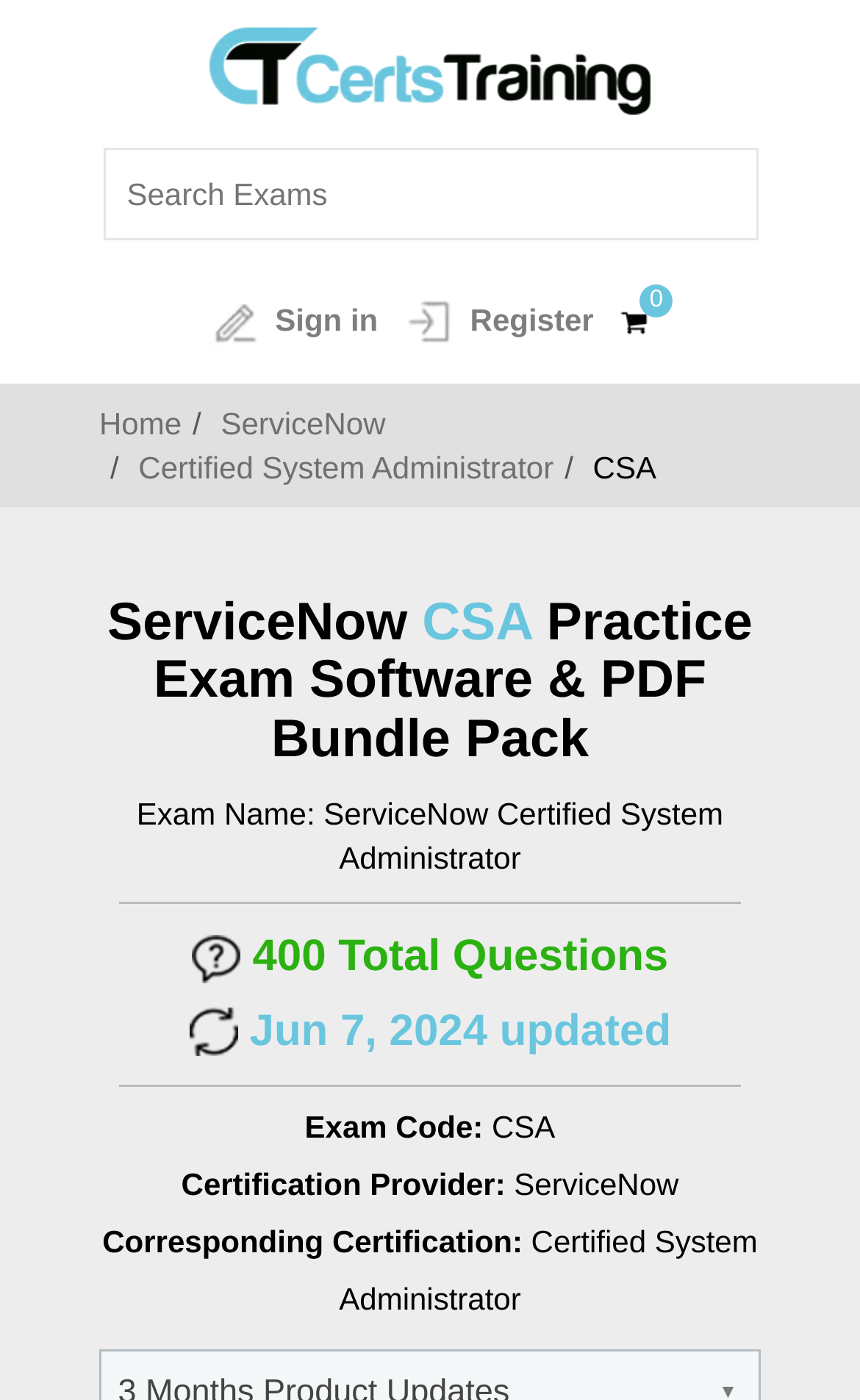Bounding box coordinates are given in the format (top-left x, top-left y, bottom-right x, bottom-right y). All values should be floating point numbers between 0 and 1. Provide the bounding box coordinate for the UI element described as: ServiceNow

[0.257, 0.29, 0.448, 0.315]